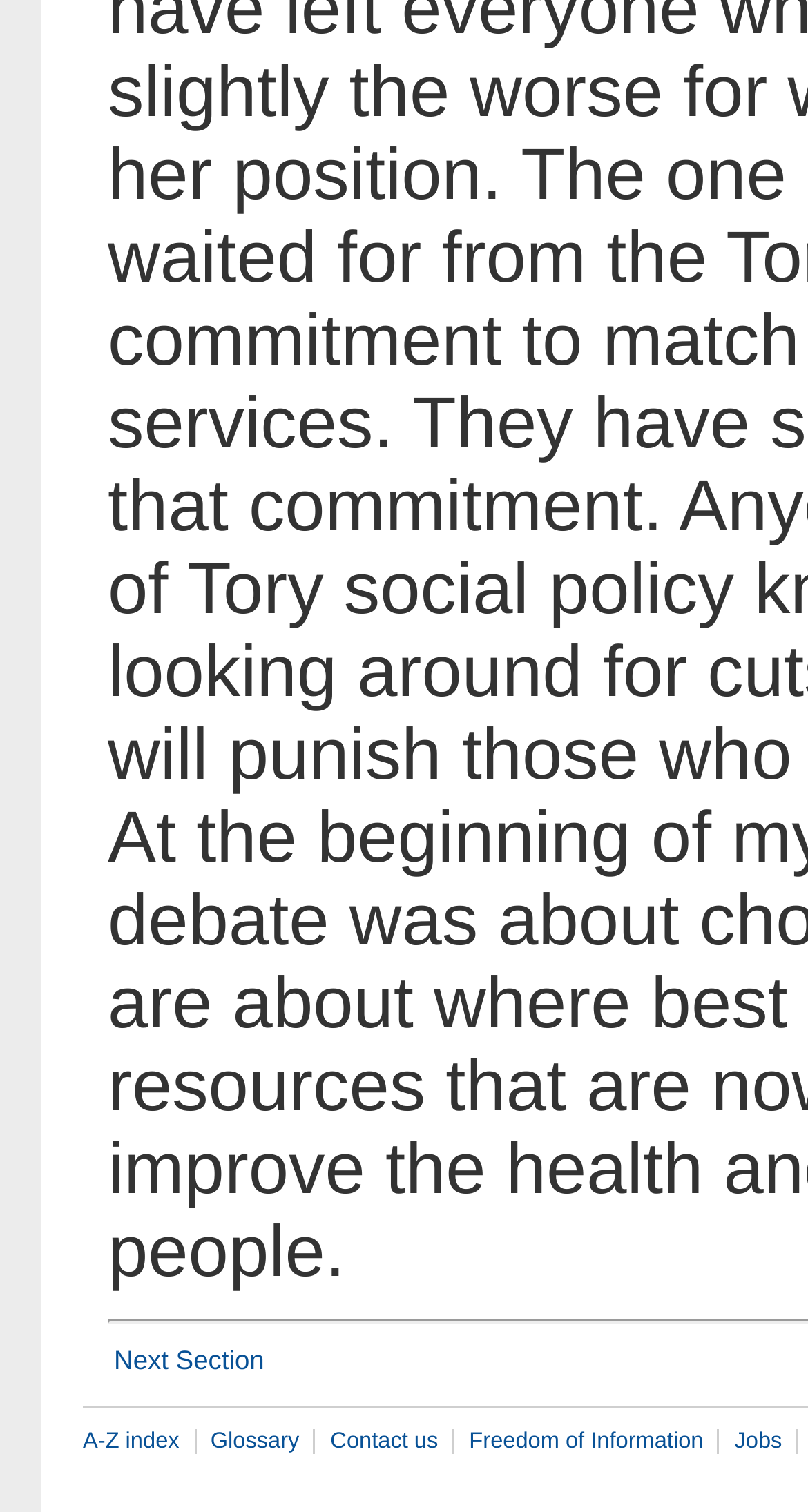Respond with a single word or short phrase to the following question: 
What is the function of the links at the bottom of the webpage?

To provide additional resources